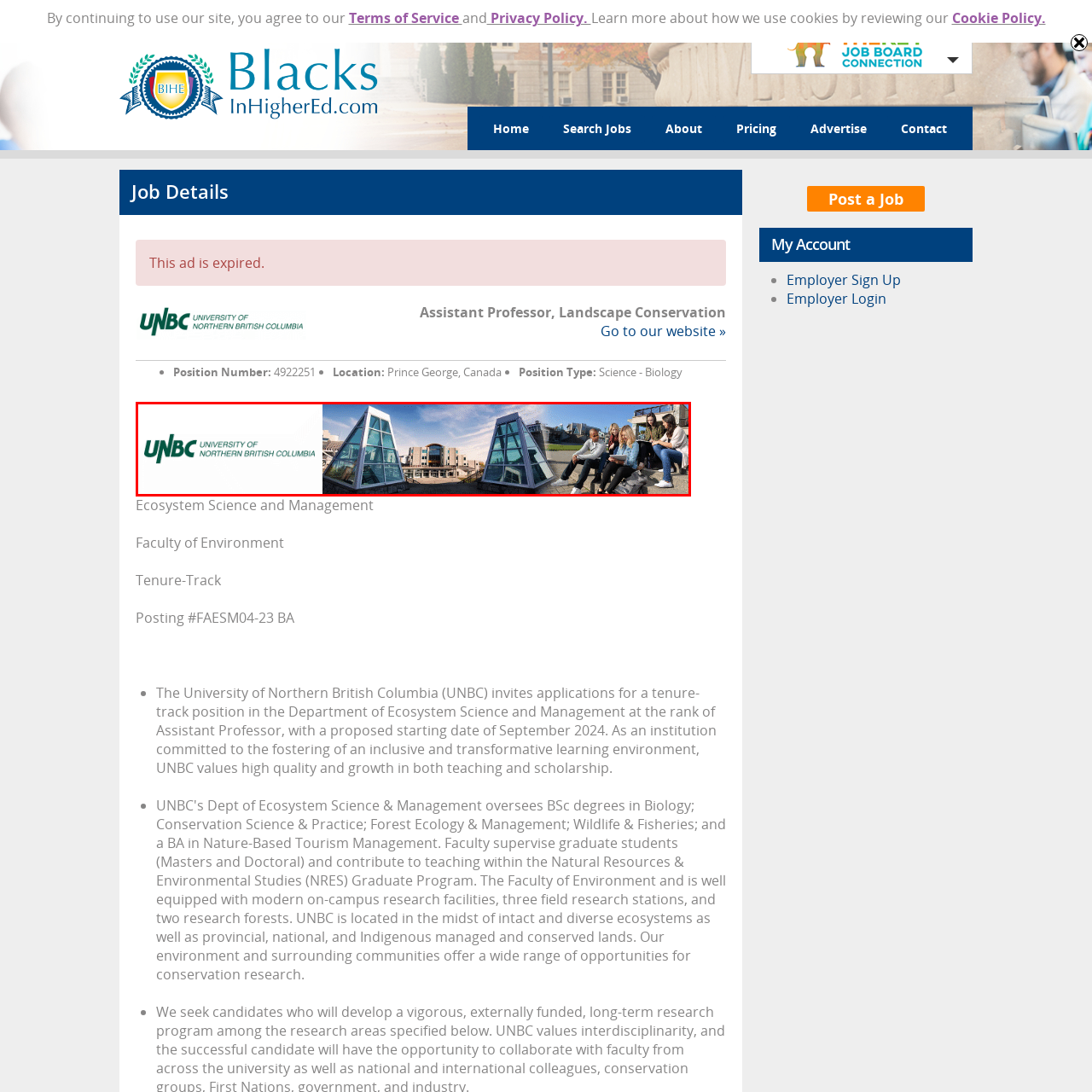Provide an in-depth caption for the image inside the red boundary.

The image features a panoramic view of the University of Northern British Columbia (UNBC) campus, showcasing modern architectural structures and a vibrant student atmosphere. To the left, the university's logo prominently displays the name "UNBC," emphasizing its identity. The central part of the image highlights unique glass-roofed buildings that reflect a contemporary design, complemented by the backdrop of blue skies. On the right, a group of students is seen seated on steps, engaging in conversation and enjoying their surroundings, illustrating a lively and collaborative academic environment. This visual representation reflects UNBC's commitment to fostering an inclusive and dynamic community for learning and engagement.